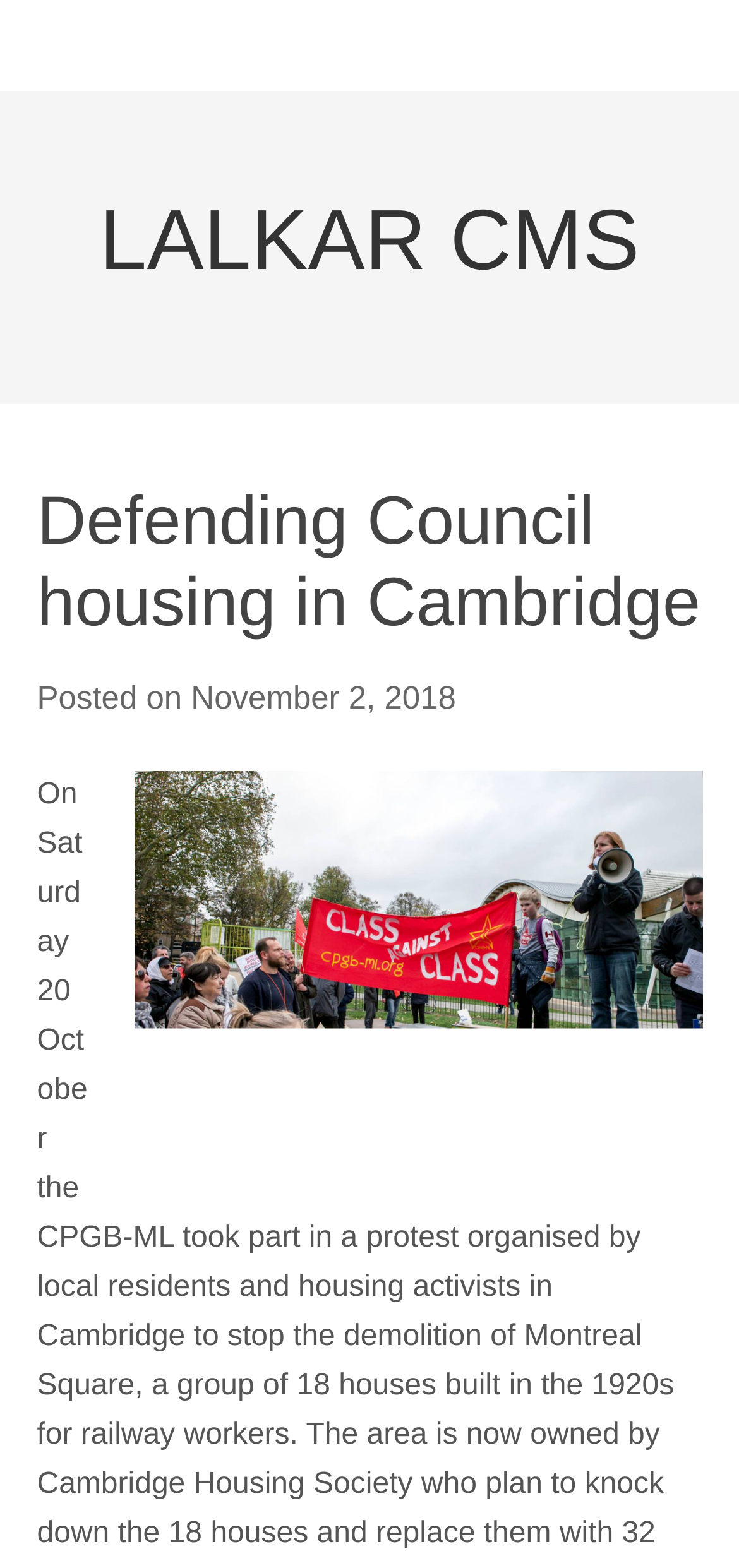Please give a short response to the question using one word or a phrase:
What is the name of the CMS used?

LALKAR CMS